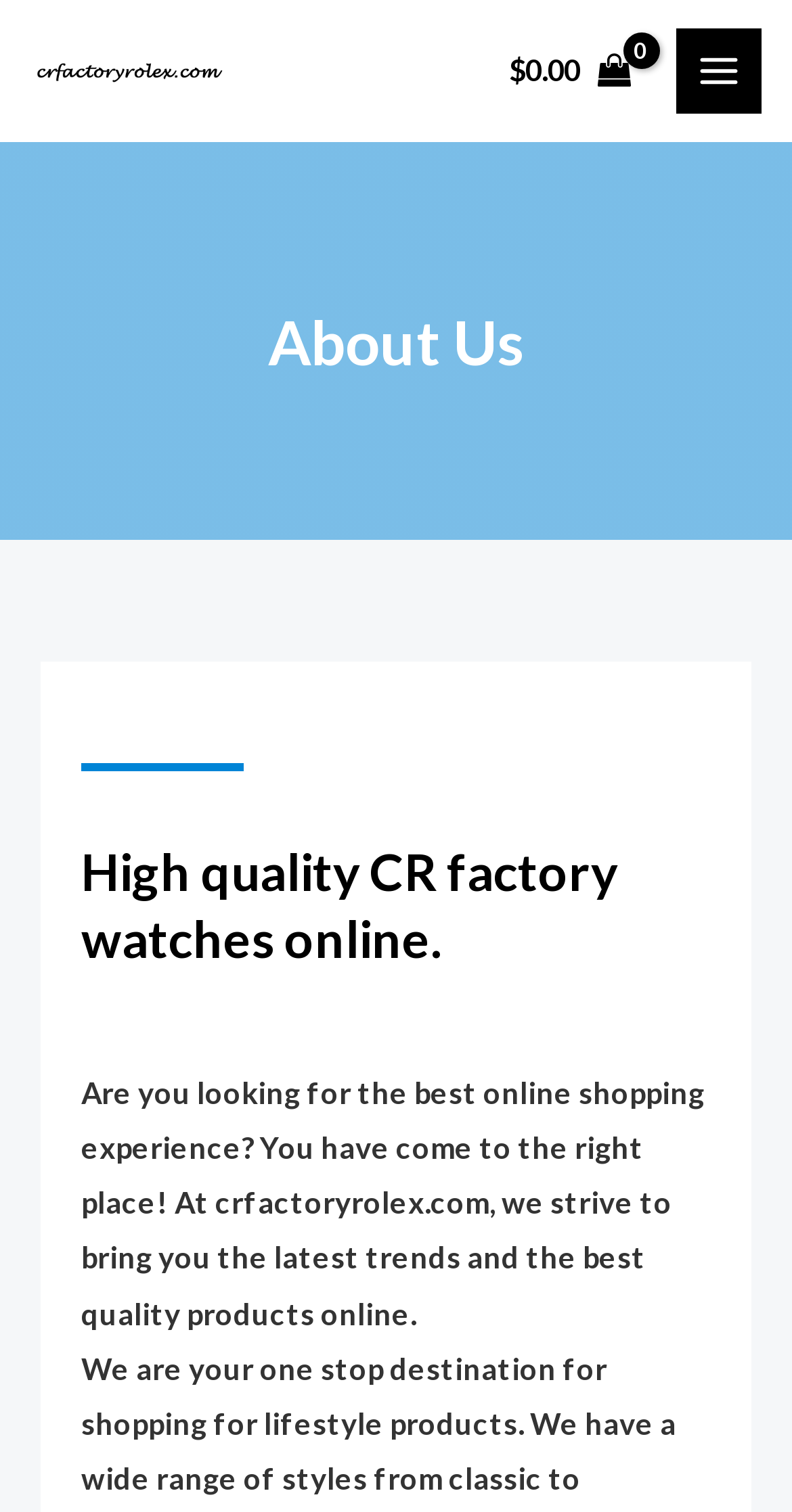Using the information in the image, could you please answer the following question in detail:
What is the purpose of the 'MAIN MENU' button?

The 'MAIN MENU' button is likely used for navigation purposes, as it is a common design pattern to have a main menu button that expands to reveal more options. The button's location at the top-right corner of the page also suggests that it is intended for navigation.